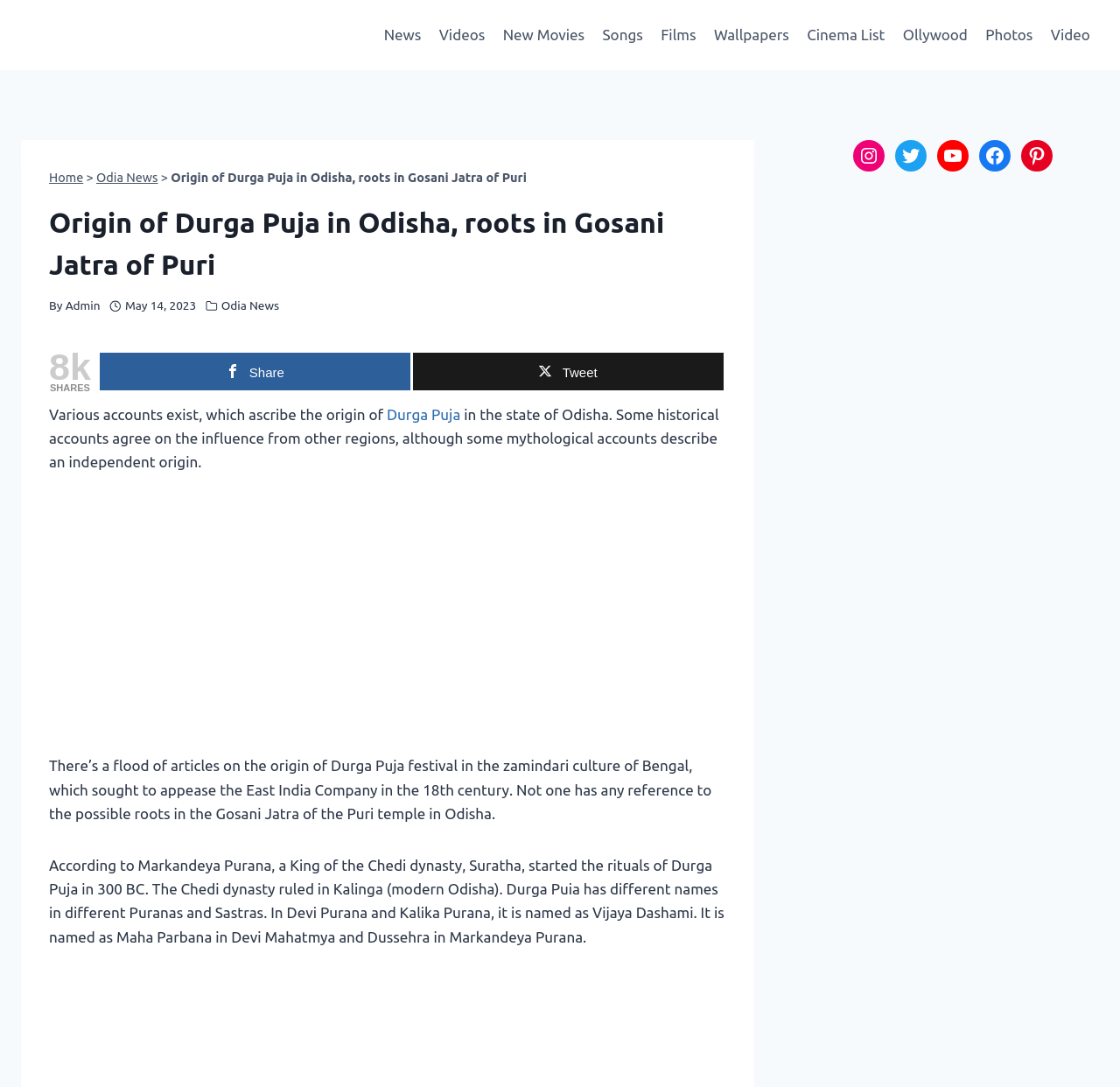Using the given element description, provide the bounding box coordinates (top-left x, top-left y, bottom-right x, bottom-right y) for the corresponding UI element in the screenshot: aria-label="Advertisement" name="aswift_1" title="Advertisement"

[0.044, 0.462, 0.648, 0.687]